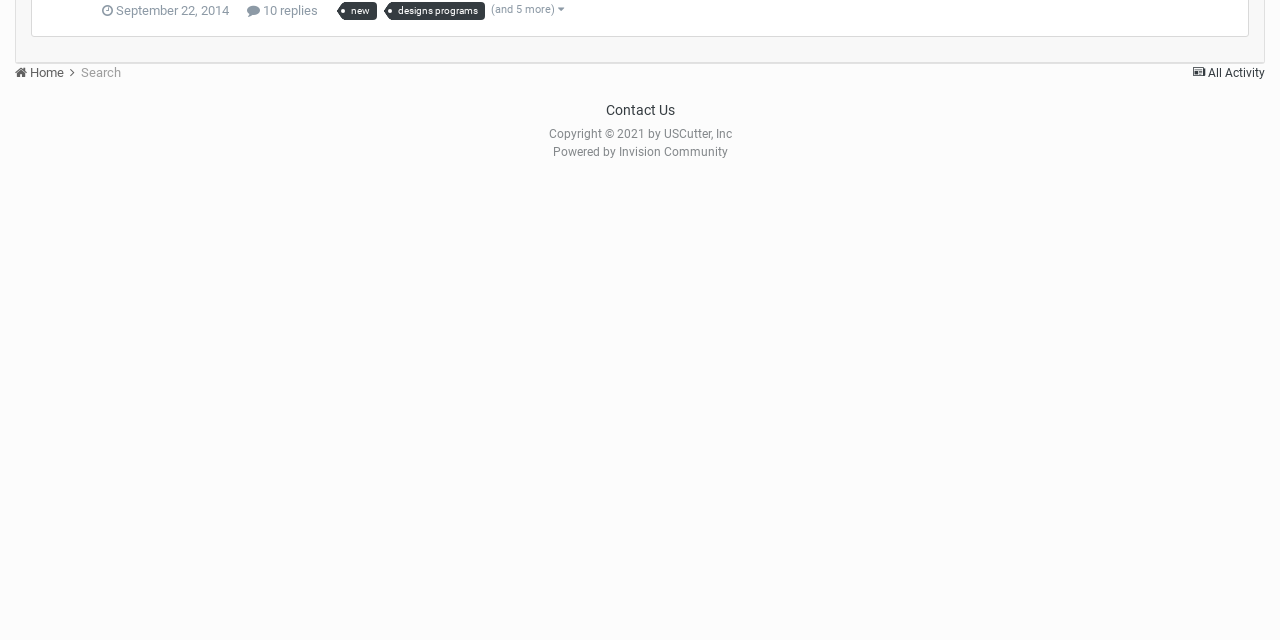Find the bounding box coordinates for the HTML element described in this sentence: "Retreat Series for Working Parents". Provide the coordinates as four float numbers between 0 and 1, in the format [left, top, right, bottom].

None